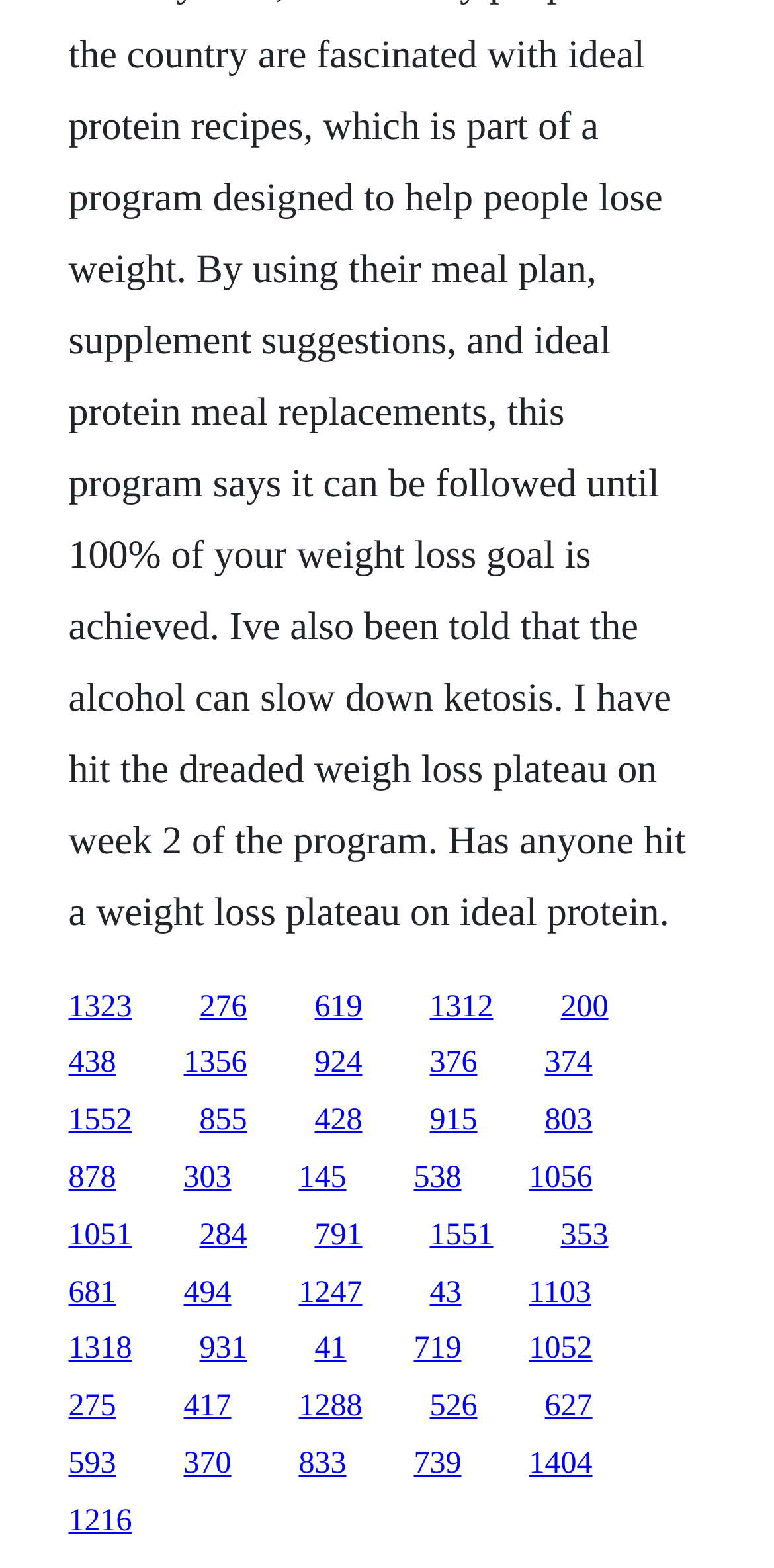How many links are present on this webpage?
Please provide a single word or phrase as your answer based on the screenshot.

30